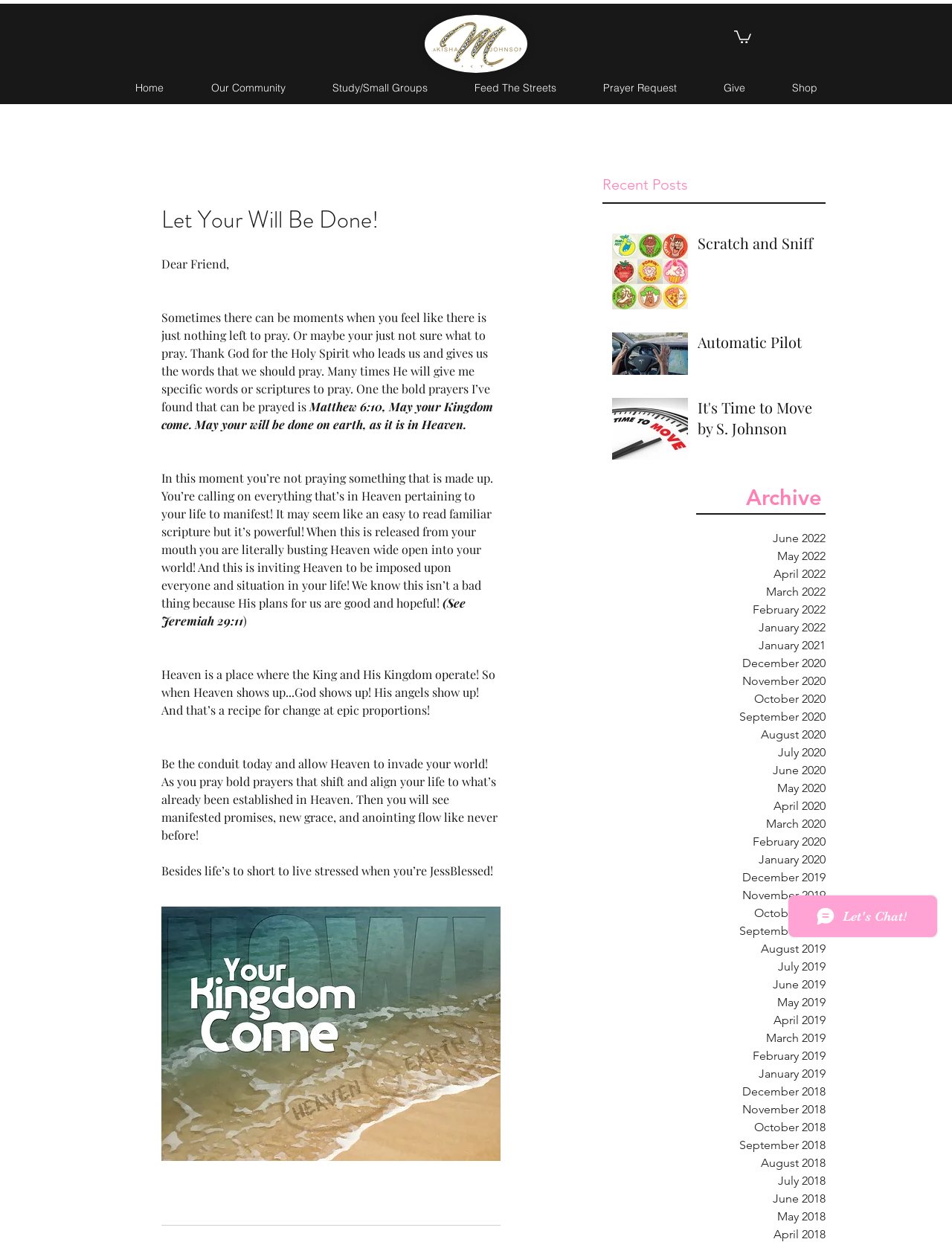Specify the bounding box coordinates for the region that must be clicked to perform the given instruction: "Chat with Wix".

[0.82, 0.715, 1.0, 0.766]